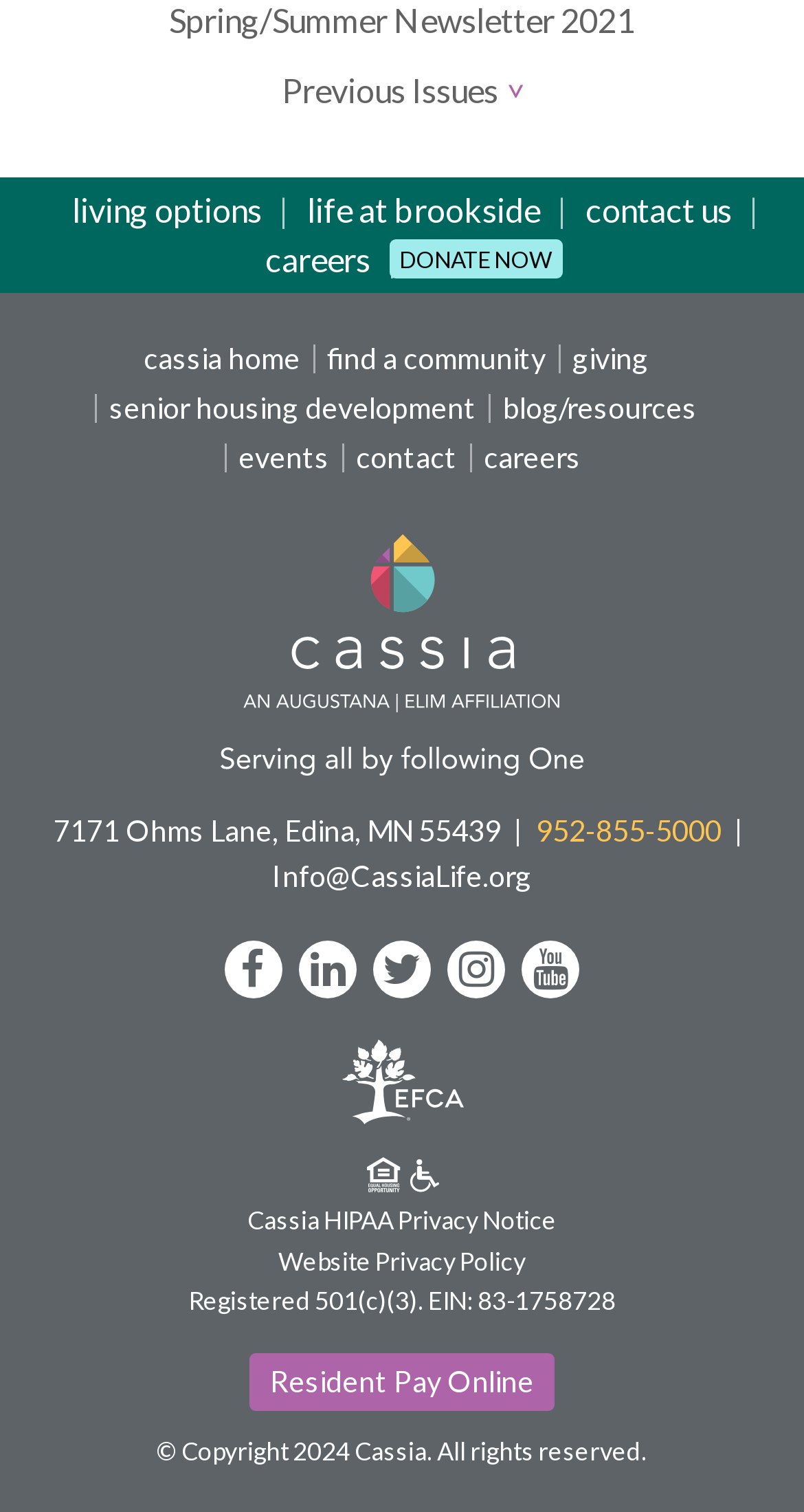Find the bounding box coordinates of the element you need to click on to perform this action: 'Go to home page'. The coordinates should be represented by four float values between 0 and 1, in the format [left, top, right, bottom].

None